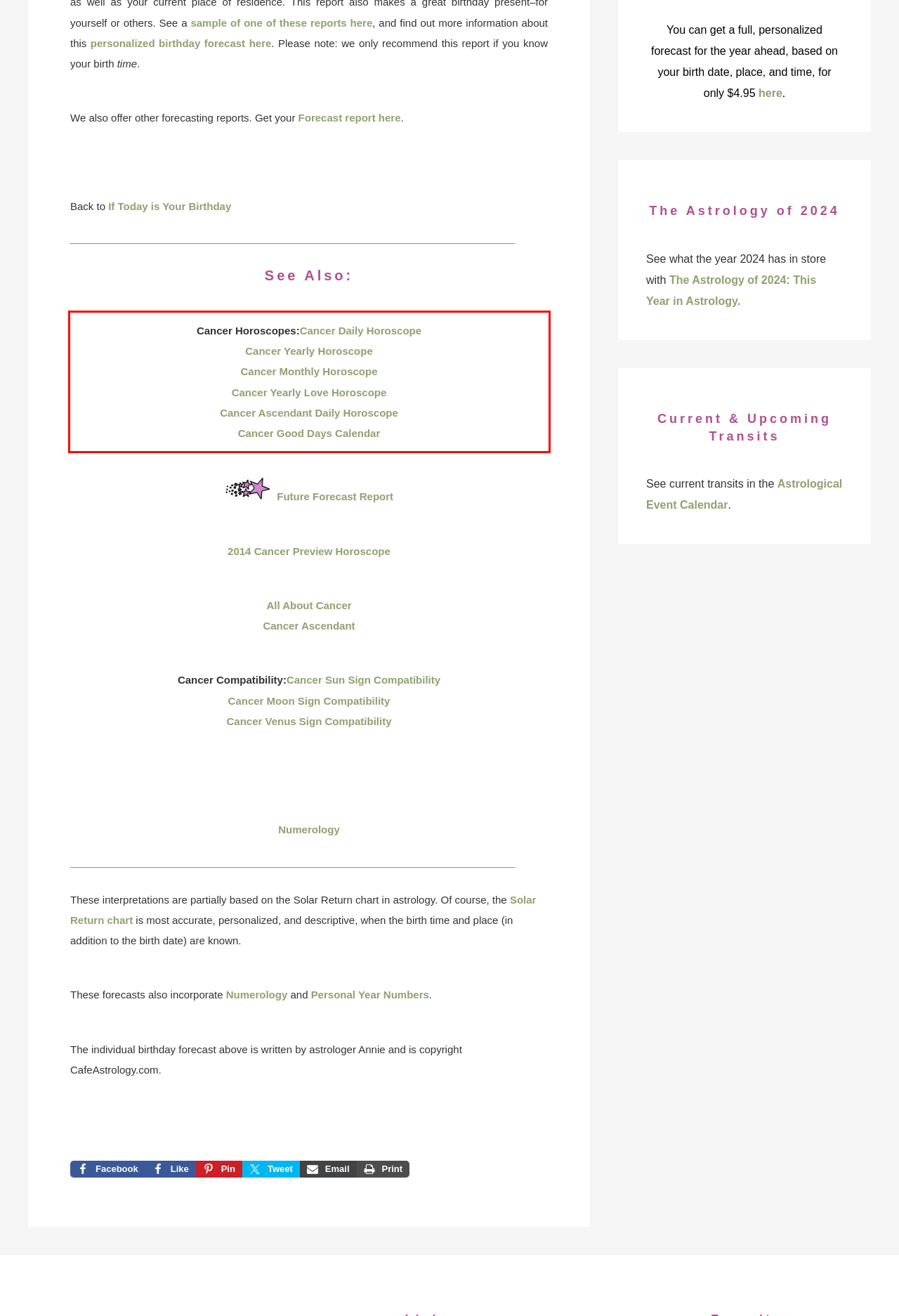Please identify the text within the red rectangular bounding box in the provided webpage screenshot.

Cancer Horoscopes:Cancer Daily Horoscope Cancer Yearly Horoscope Cancer Monthly Horoscope Cancer Yearly Love Horoscope Cancer Ascendant Daily Horoscope Cancer Good Days Calendar